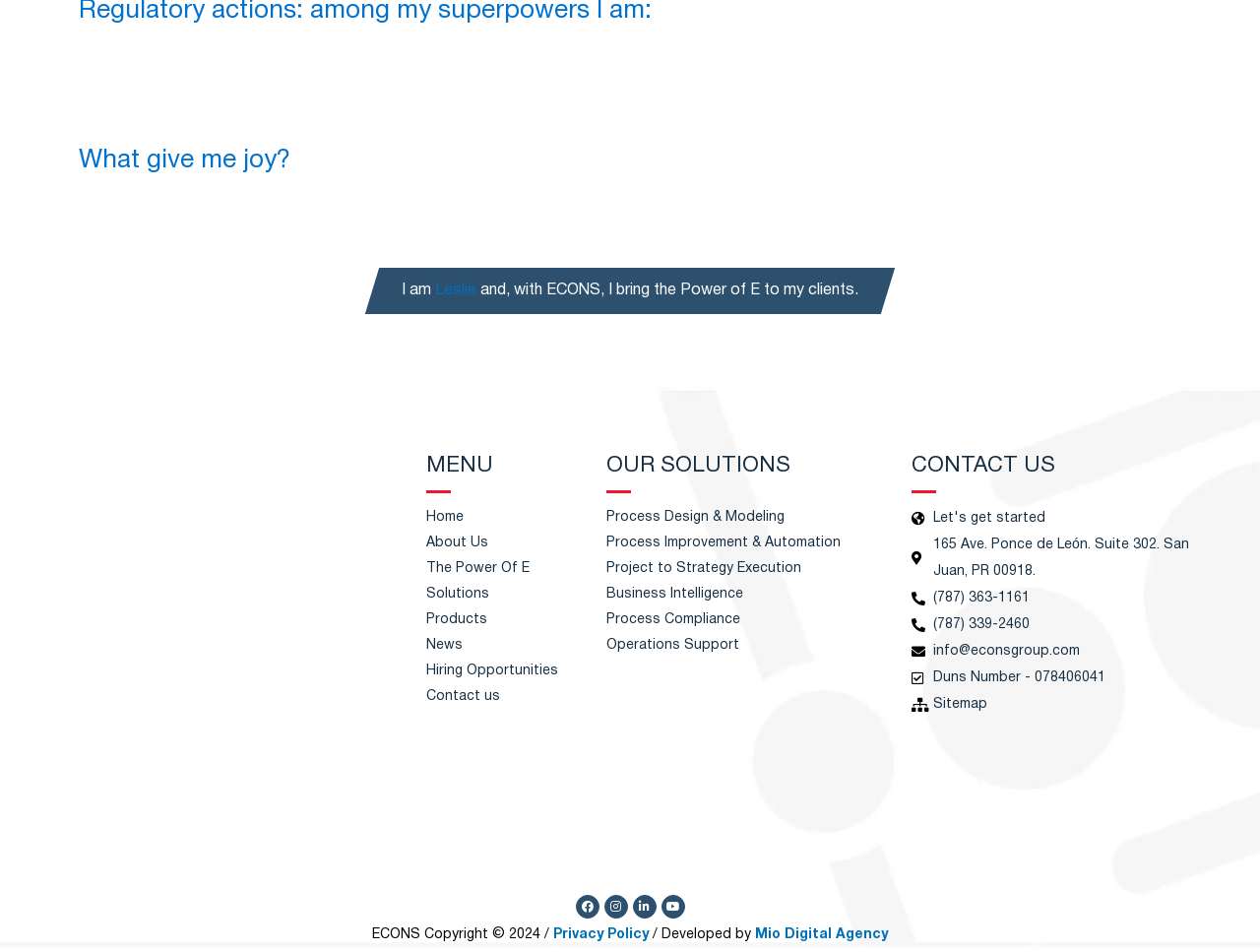Locate the bounding box coordinates of the UI element described by: "(787) 339-2460". The bounding box coordinates should consist of four float numbers between 0 and 1, i.e., [left, top, right, bottom].

[0.723, 0.643, 0.961, 0.671]